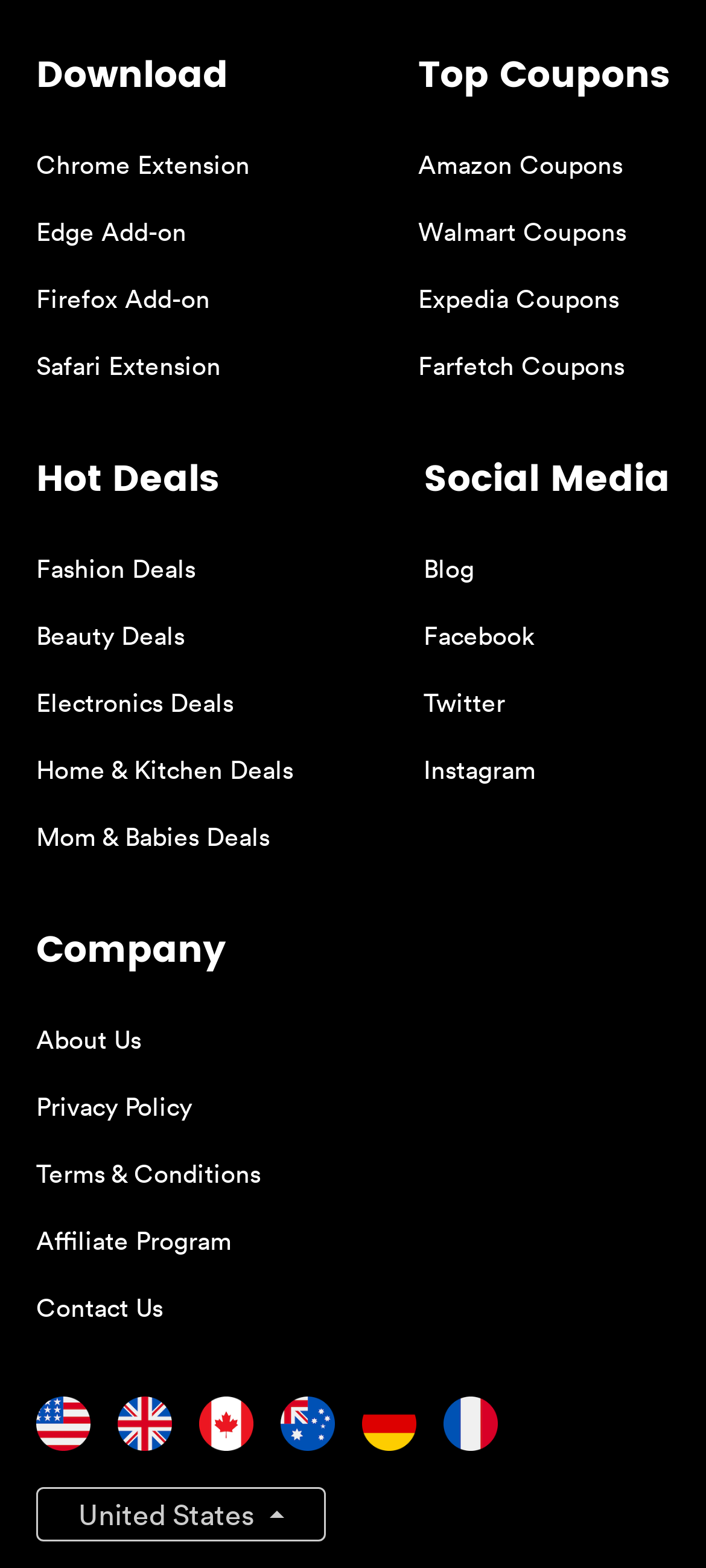Determine the bounding box coordinates of the element's region needed to click to follow the instruction: "Read the company blog". Provide these coordinates as four float numbers between 0 and 1, formatted as [left, top, right, bottom].

[0.6, 0.351, 0.672, 0.373]